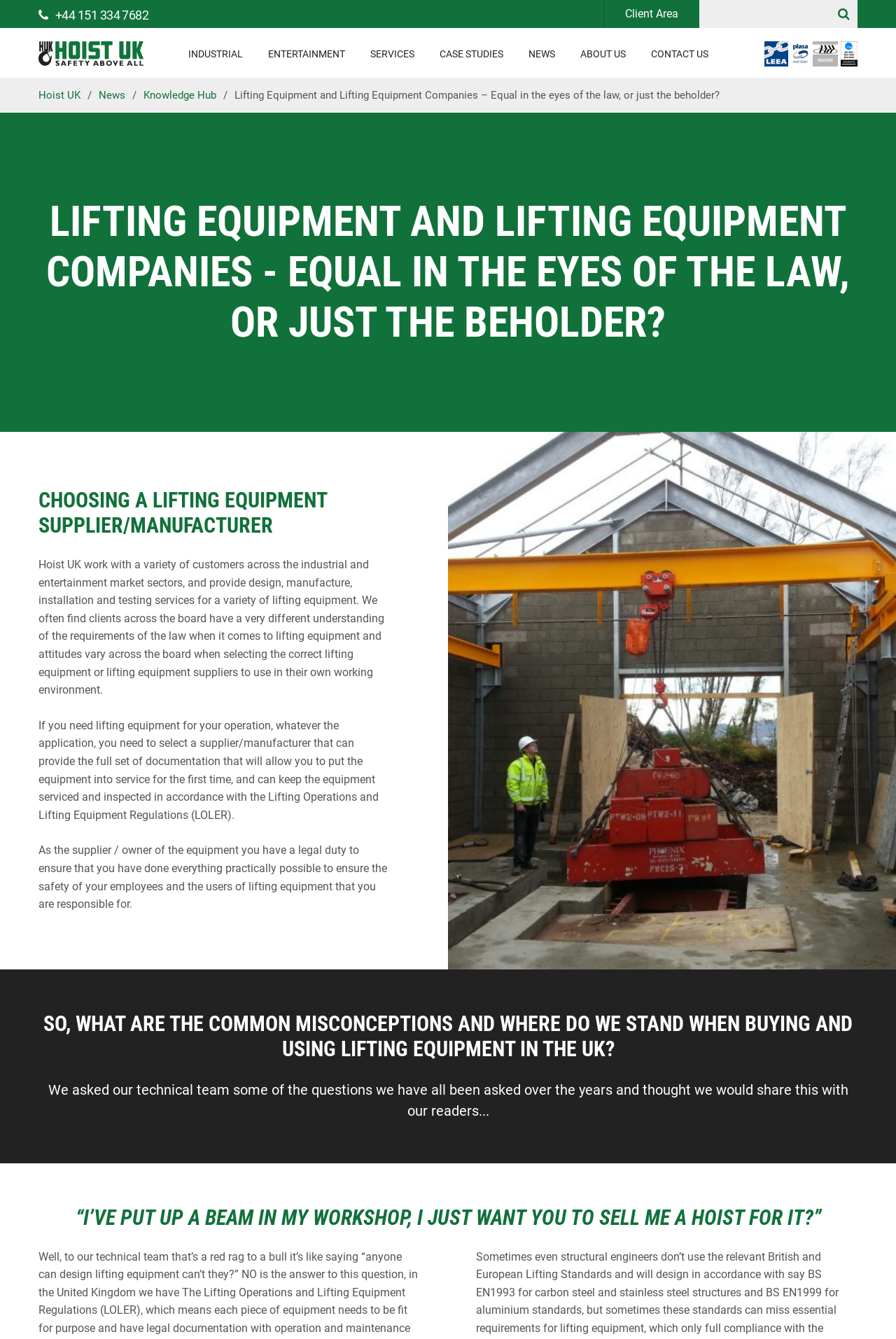Kindly determine the bounding box coordinates for the area that needs to be clicked to execute this instruction: "View industrial submenu".

[0.196, 0.021, 0.285, 0.058]